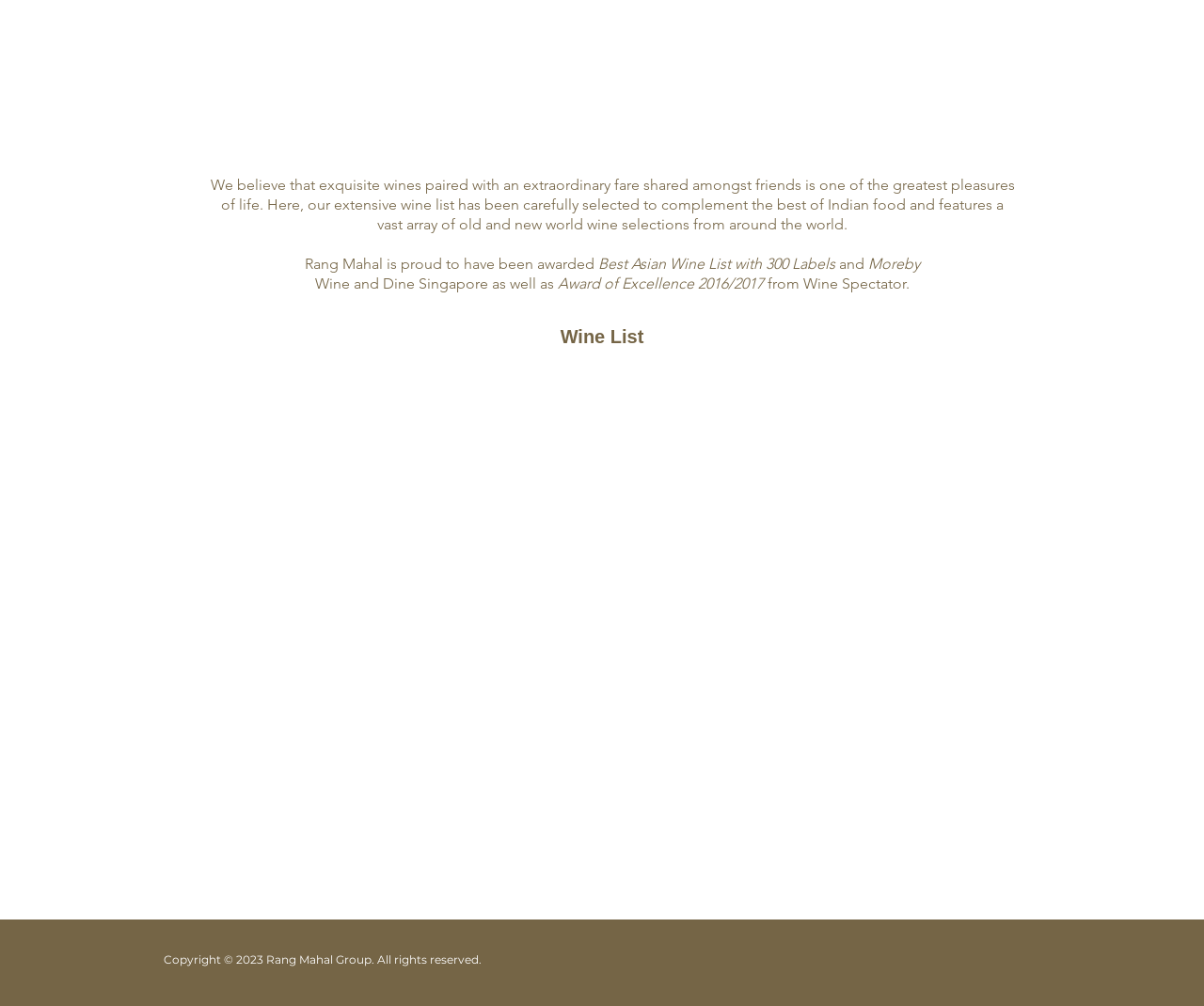How many social media platforms are listed?
Please elaborate on the answer to the question with detailed information.

The number of social media platforms listed can be determined by counting the link elements 'Rang Mahal Facebook' and 'Rang Mahal Instagram' which are part of the list element 'Social Bar'.